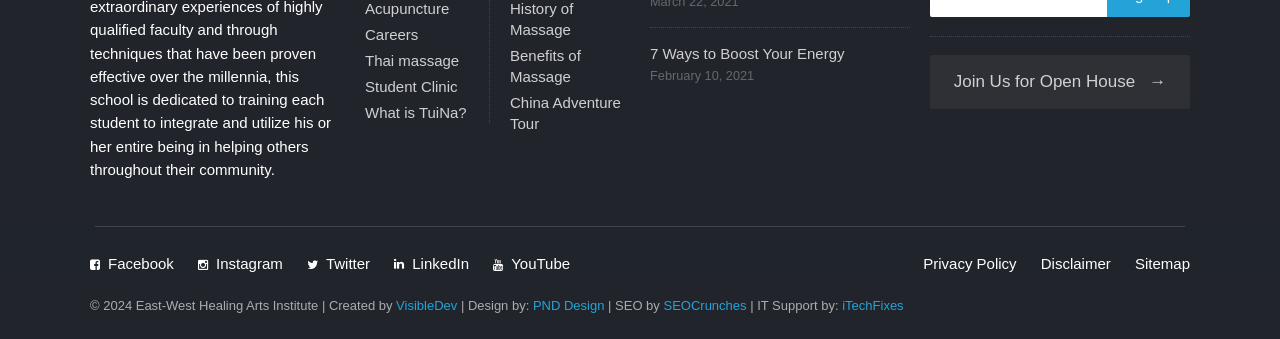What is the name of the institute?
Look at the screenshot and provide an in-depth answer.

The name of the institute can be found at the bottom of the webpage, in the copyright section, where it says '© 2024 East-West Healing Arts Institute'.